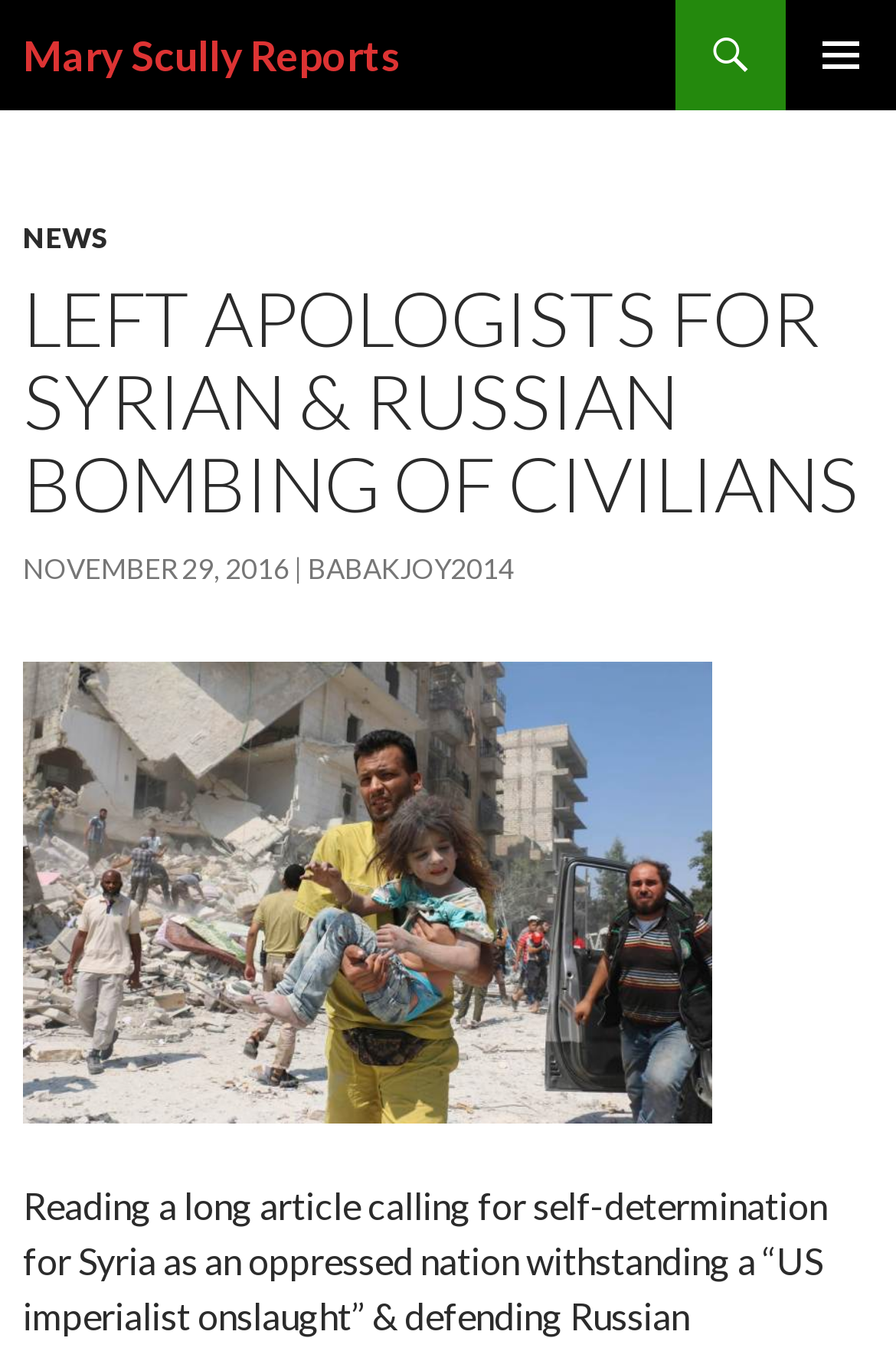Respond to the following question using a concise word or phrase: 
What is the name of the author?

Mary Scully